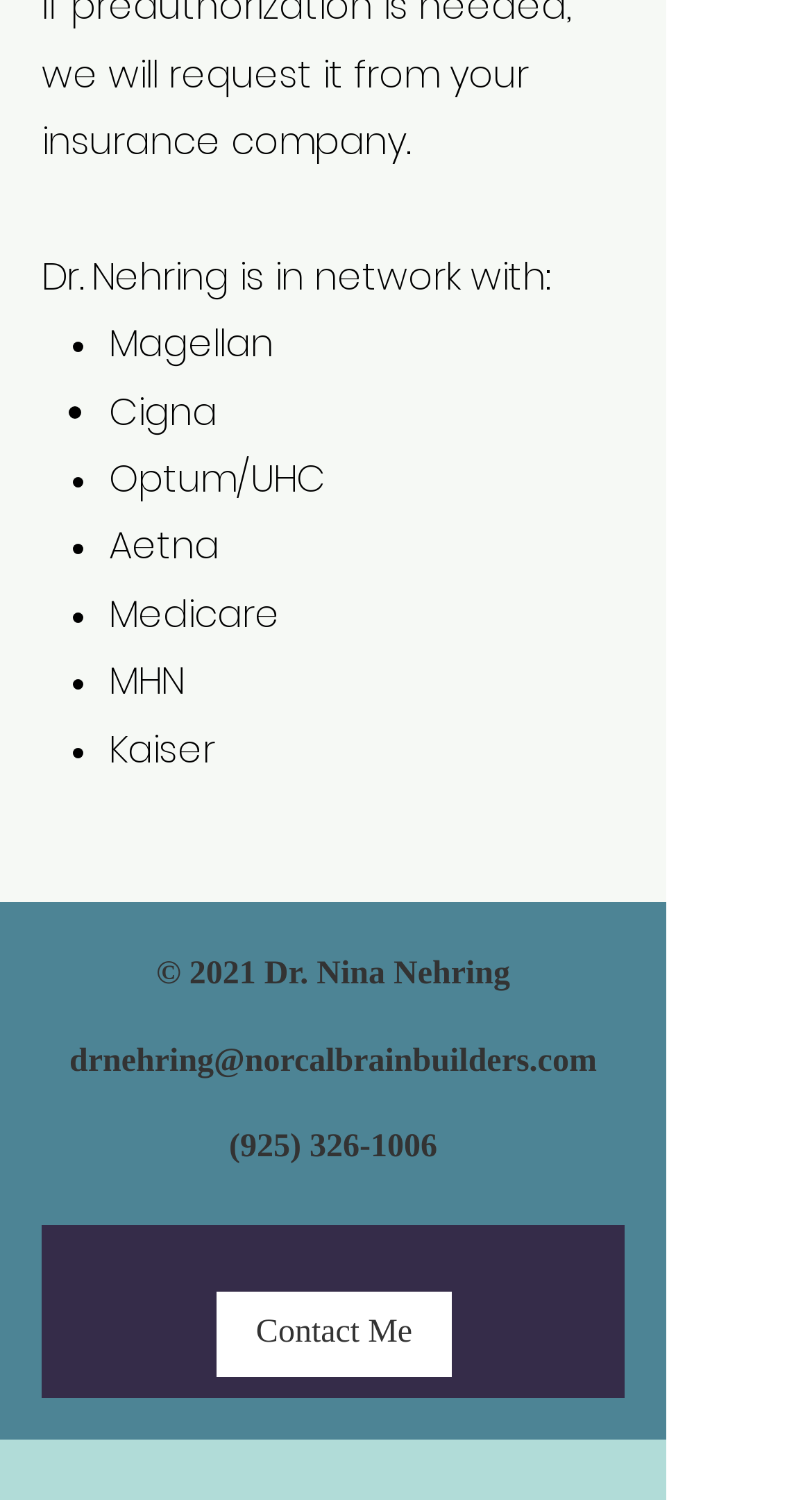How many insurance providers is Dr. Nehring in network with?
Look at the webpage screenshot and answer the question with a detailed explanation.

I counted the number of list markers and corresponding static text elements, which represent the insurance providers Dr. Nehring is in network with. There are 7 list markers and static text elements, indicating 7 insurance providers.